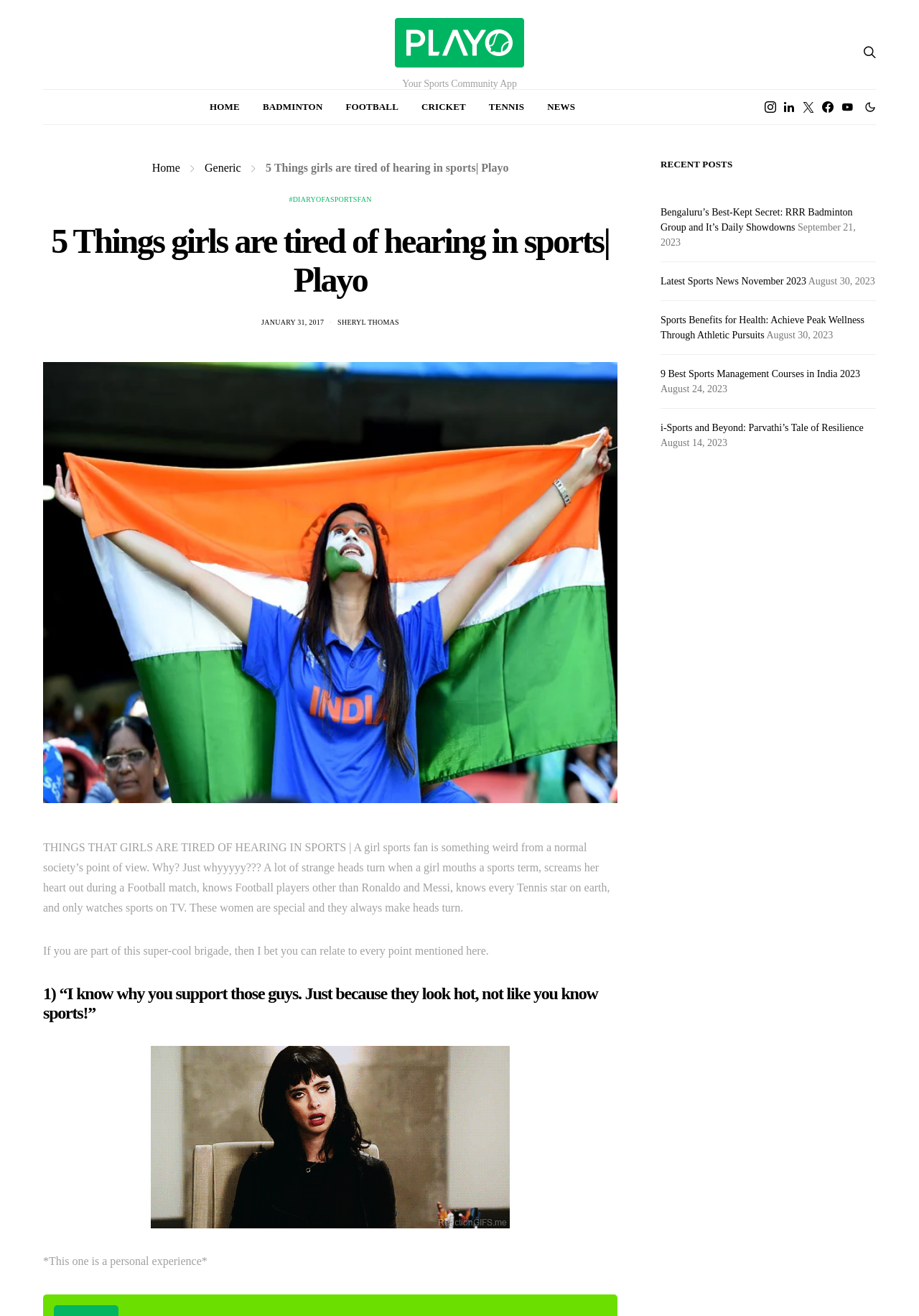Please use the details from the image to answer the following question comprehensively:
How many recent posts are listed on the webpage?

The number of recent posts can be counted by looking at the section labeled 'RECENT POSTS', which lists six posts with their titles and dates.